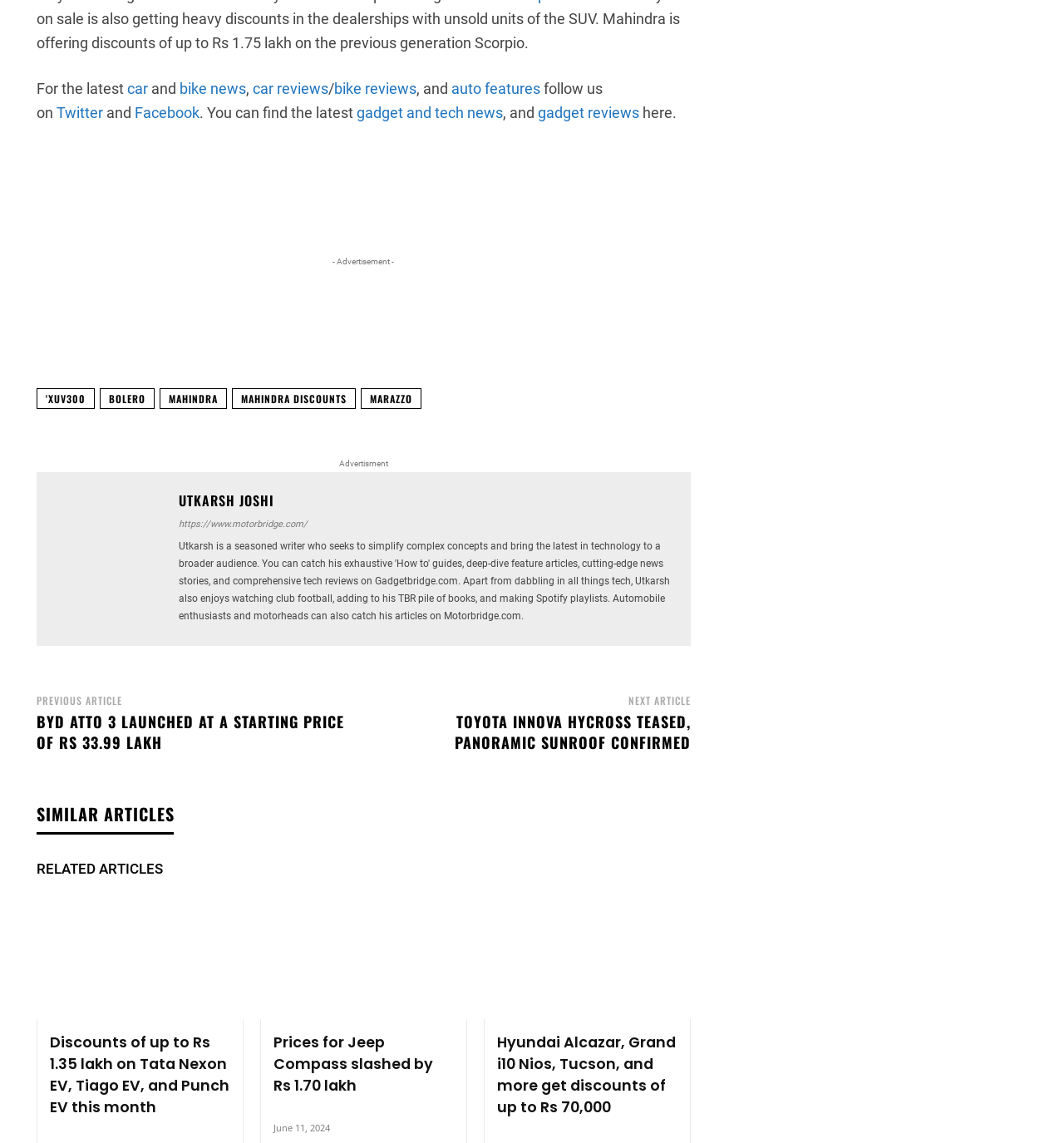Specify the bounding box coordinates for the region that must be clicked to perform the given instruction: "Read car and bike news".

[0.166, 0.07, 0.231, 0.085]